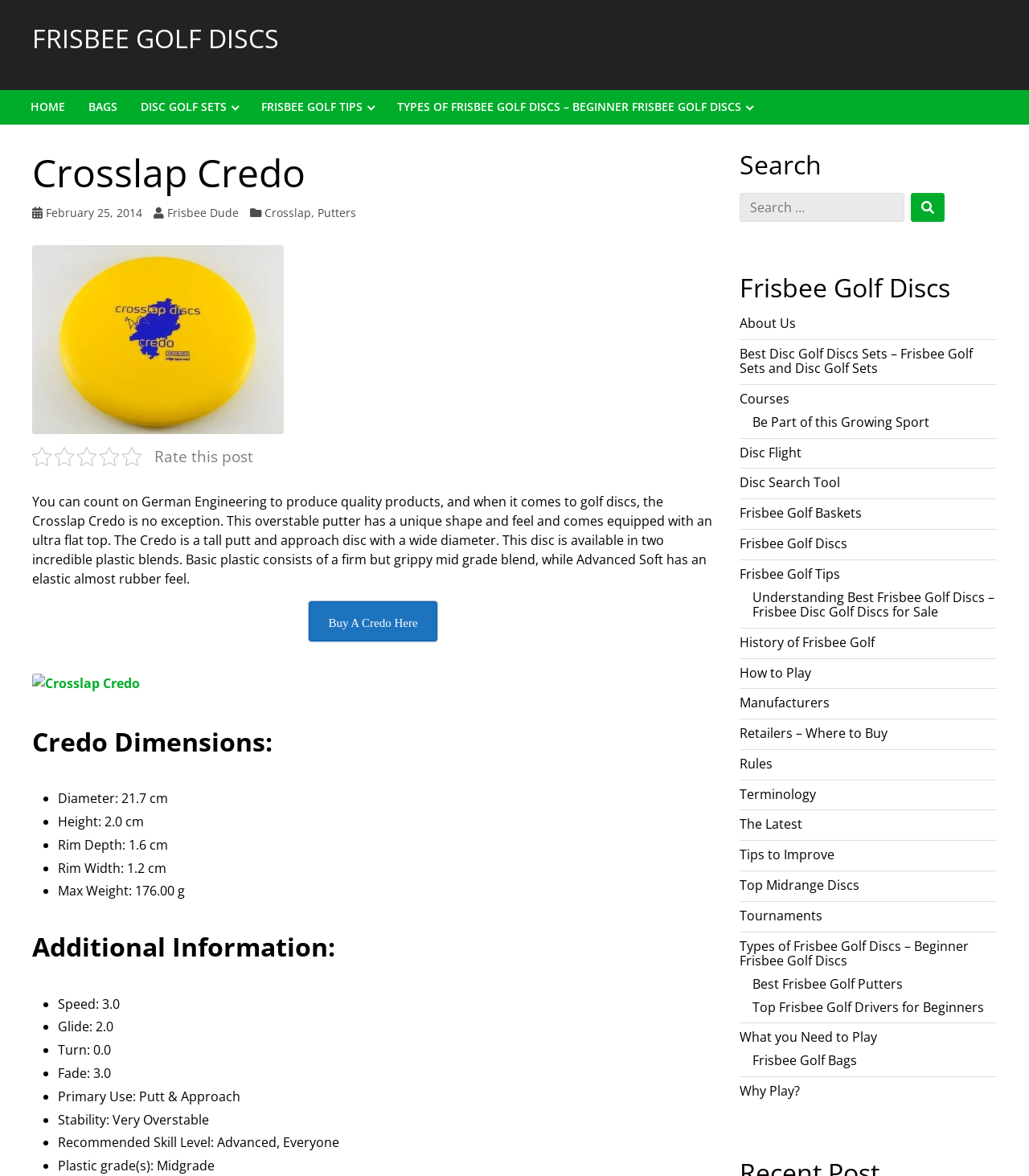Can you pinpoint the bounding box coordinates for the clickable element required for this instruction: "Read about the Crosslap Credo"? The coordinates should be four float numbers between 0 and 1, i.e., [left, top, right, bottom].

[0.031, 0.128, 0.694, 0.166]